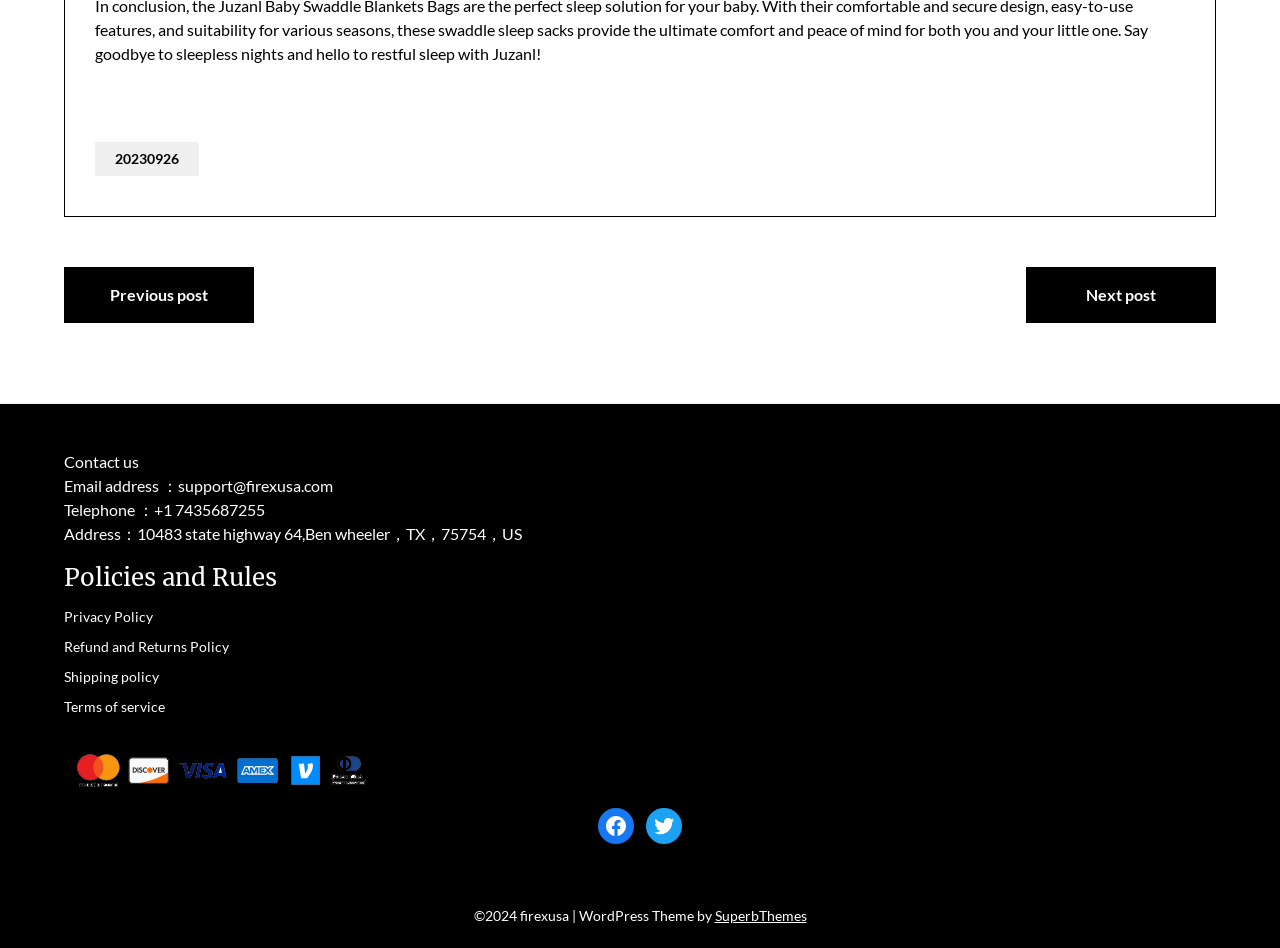Pinpoint the bounding box coordinates of the clickable area needed to execute the instruction: "Follow on Facebook". The coordinates should be specified as four float numbers between 0 and 1, i.e., [left, top, right, bottom].

[0.467, 0.852, 0.495, 0.89]